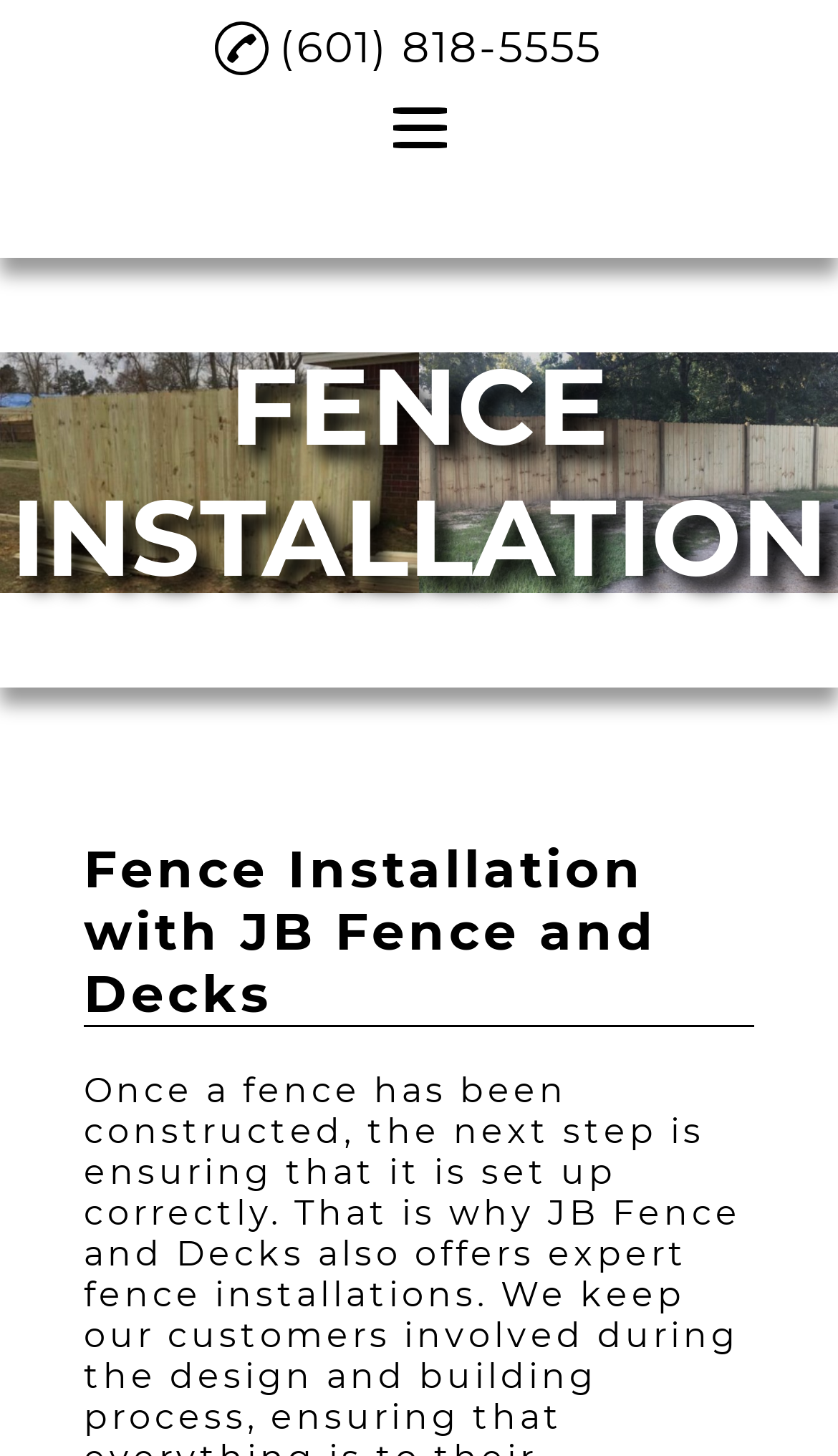Using the given description, provide the bounding box coordinates formatted as (top-left x, top-left y, bottom-right x, bottom-right y), with all values being floating point numbers between 0 and 1. Description: About

[0.325, 0.251, 0.675, 0.279]